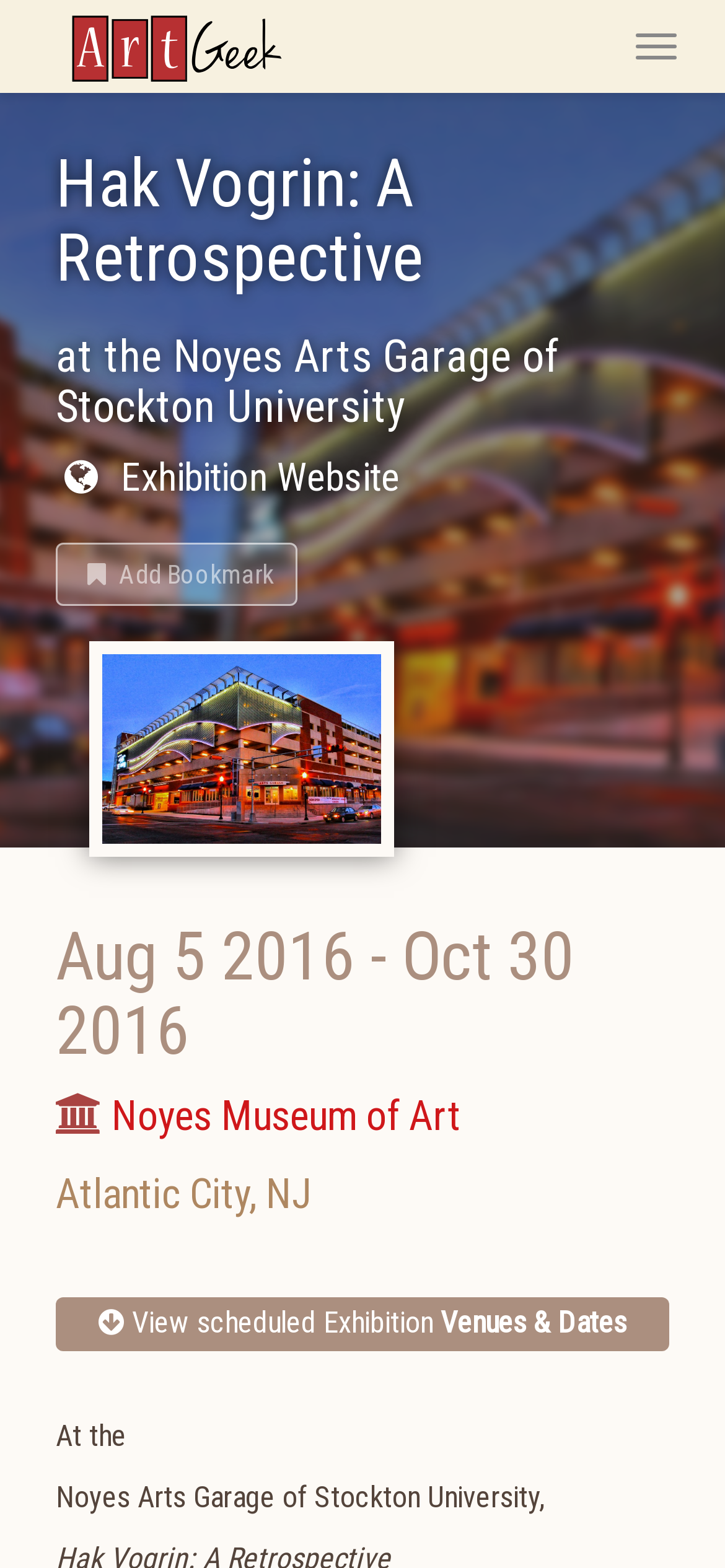Identify the bounding box for the described UI element: "Noyes Museum of Art".

[0.077, 0.694, 0.636, 0.731]